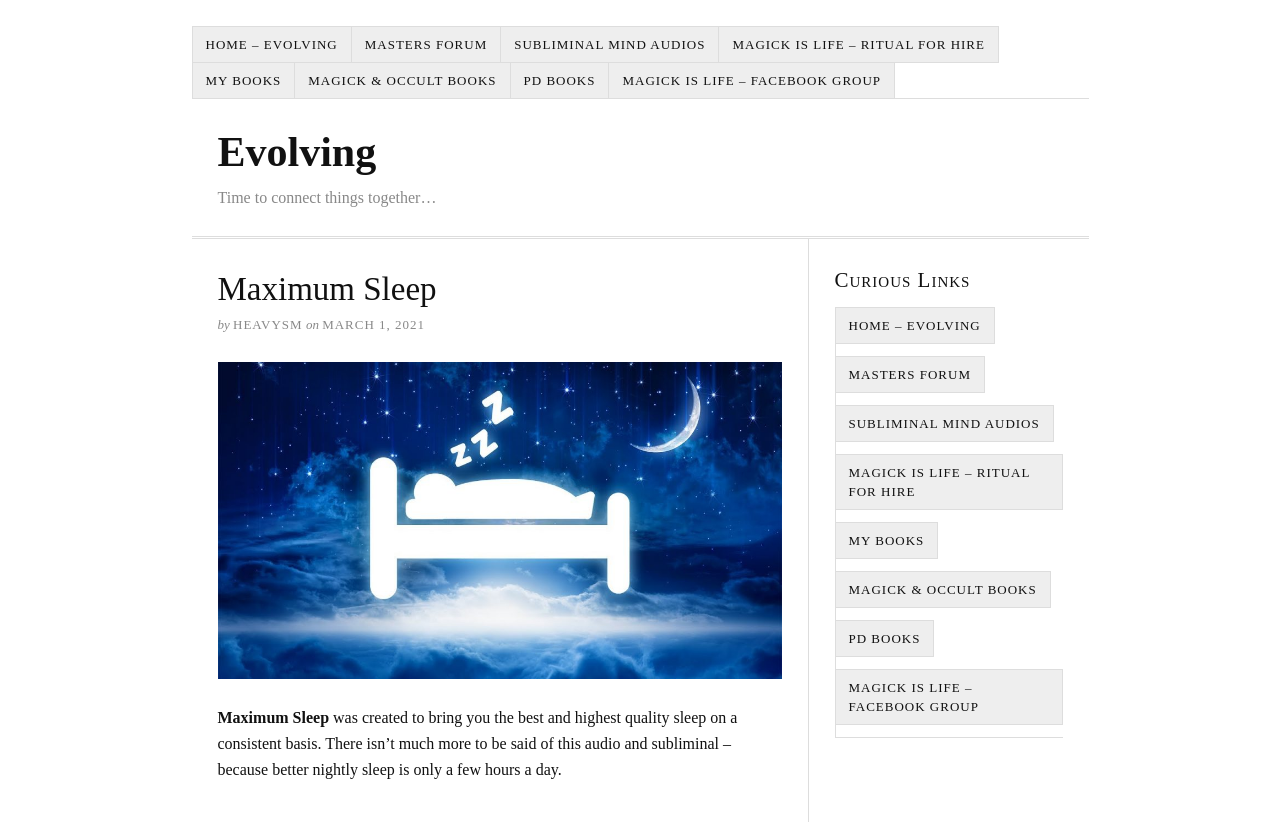How many sections are there in the webpage?
Look at the image and respond with a one-word or short-phrase answer.

2